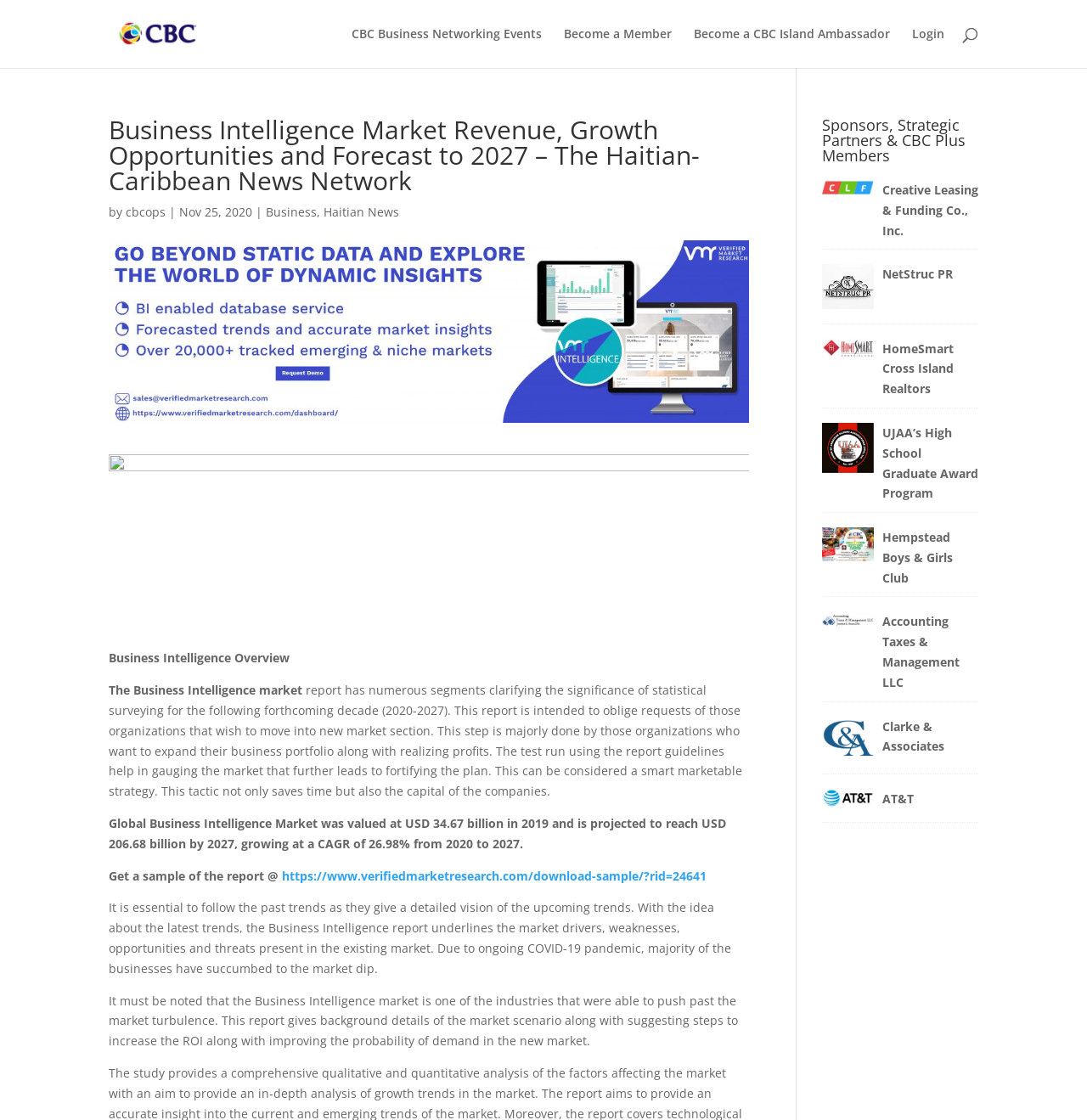Using the details from the image, please elaborate on the following question: What is the significance of statistical surveying for the next decade?

According to the webpage, statistical surveying is significant for the next decade (2020-2027) as it helps businesses move into new market segments, expand their business portfolio, and realize profits. It provides a detailed vision of the upcoming trends and suggests steps to increase ROI and improve the probability of demand in the new market.